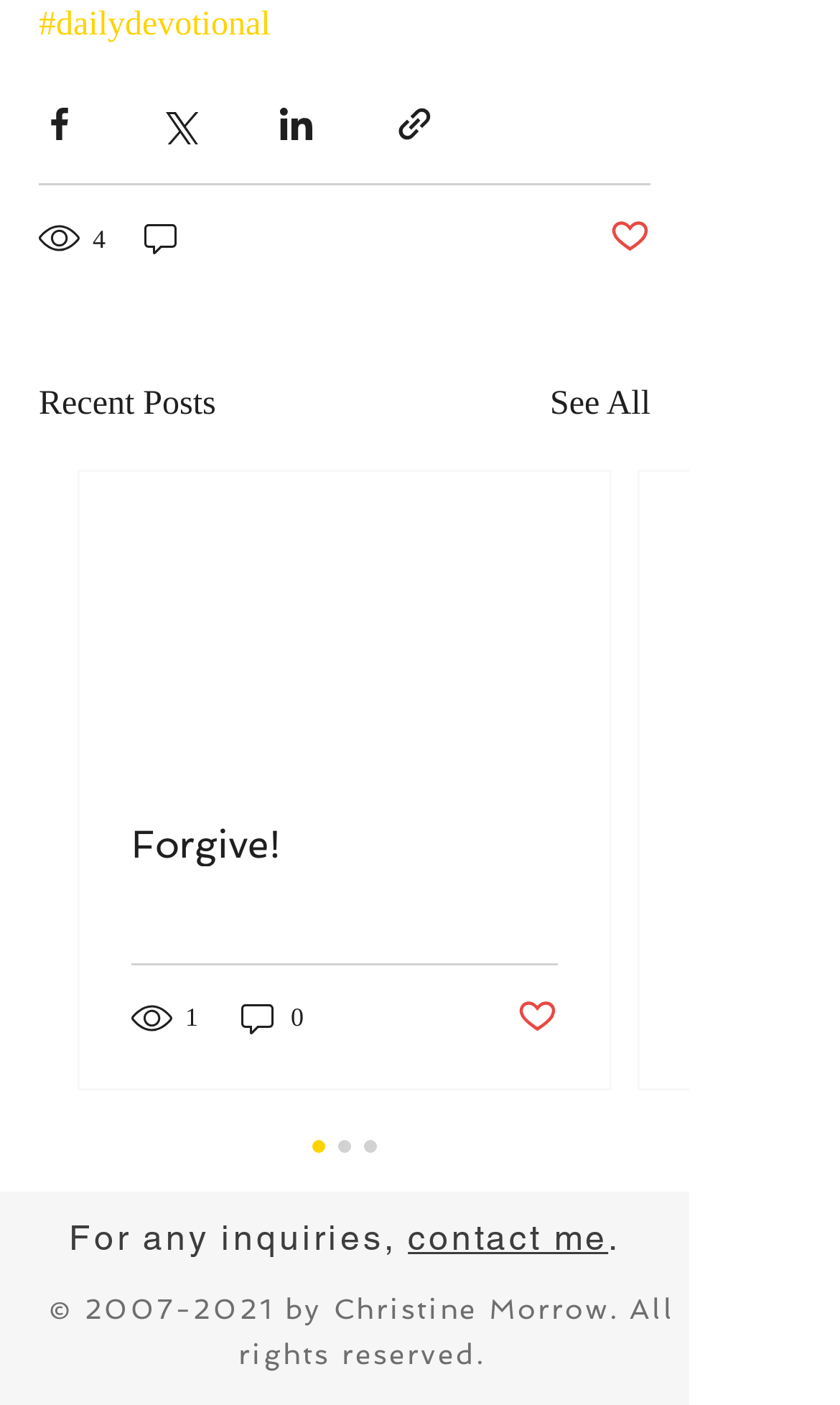Identify the bounding box coordinates of the section that should be clicked to achieve the task described: "Share via link".

[0.469, 0.074, 0.518, 0.103]